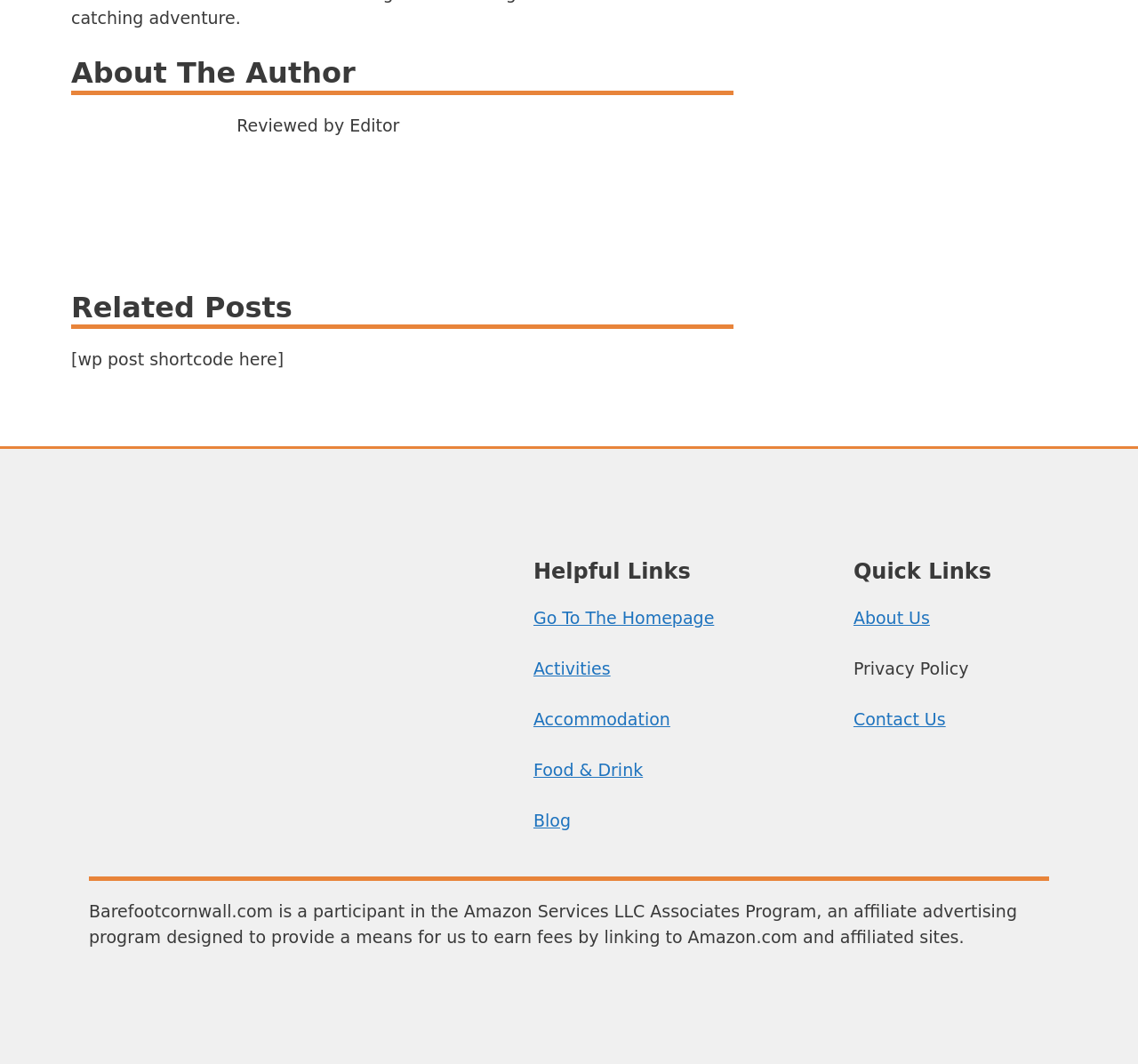Using the elements shown in the image, answer the question comprehensively: What is the purpose of the links in the 'Helpful Links' section?

The question can be answered by analyzing the links 'Go To The Homepage', 'Activities', 'Accommodation', 'Food & Drink', and 'Blog' in the 'Helpful Links' section. These links are likely used for navigation to different parts of the website.